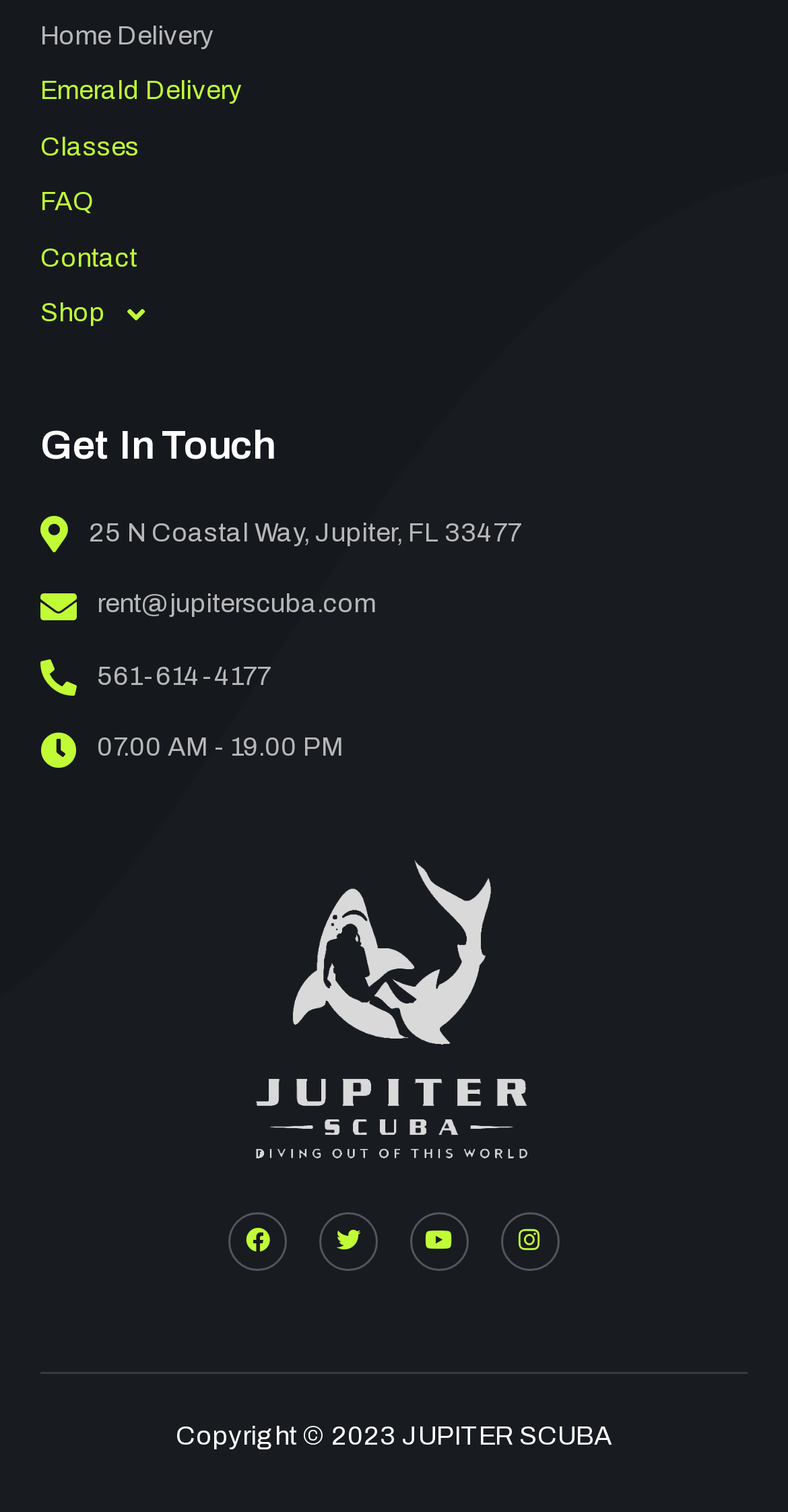Please give a succinct answer using a single word or phrase:
How many social media platforms are listed?

4